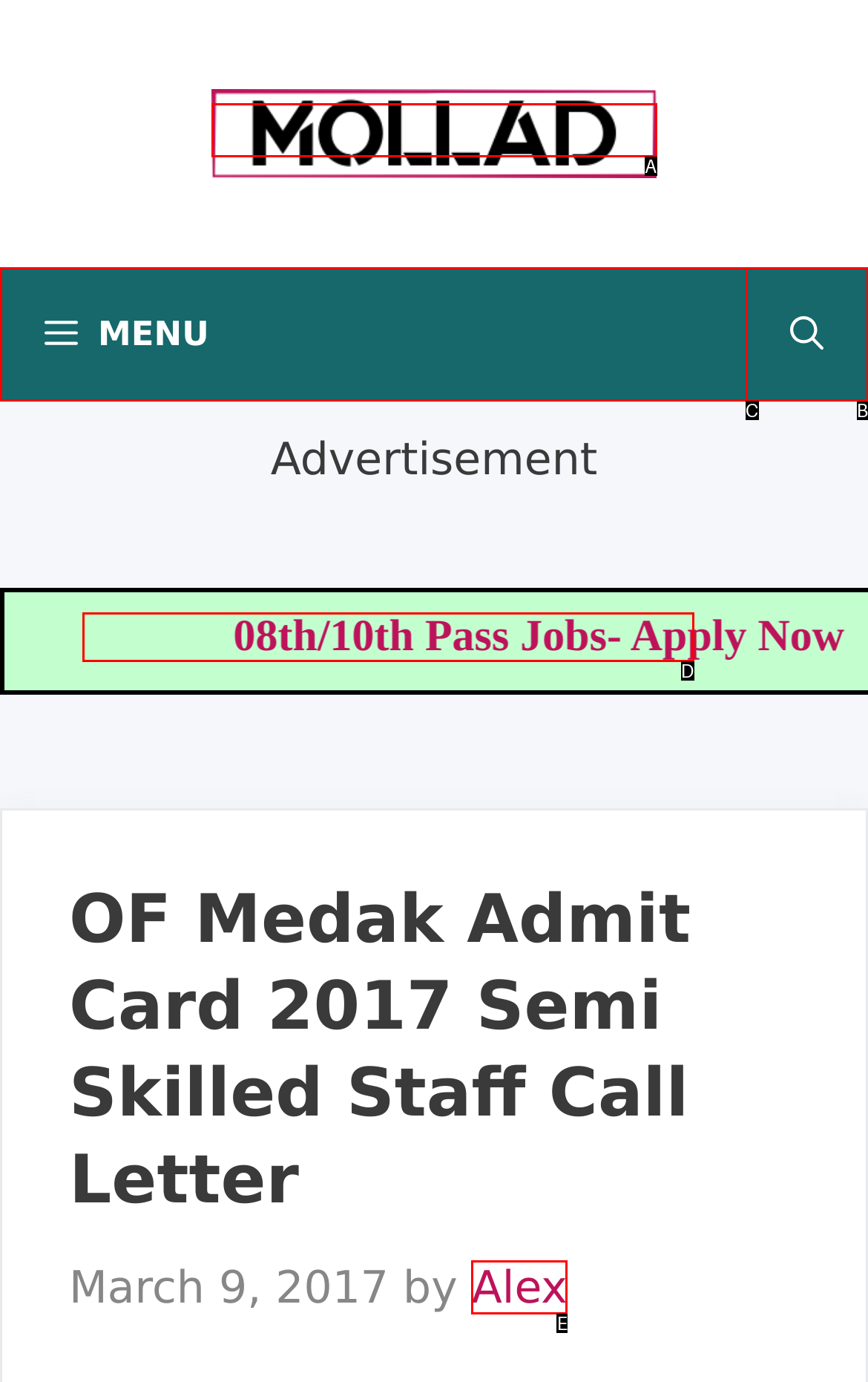Determine the option that aligns with this description: 08th/10th Pass Jobs- Apply Now
Reply with the option's letter directly.

D